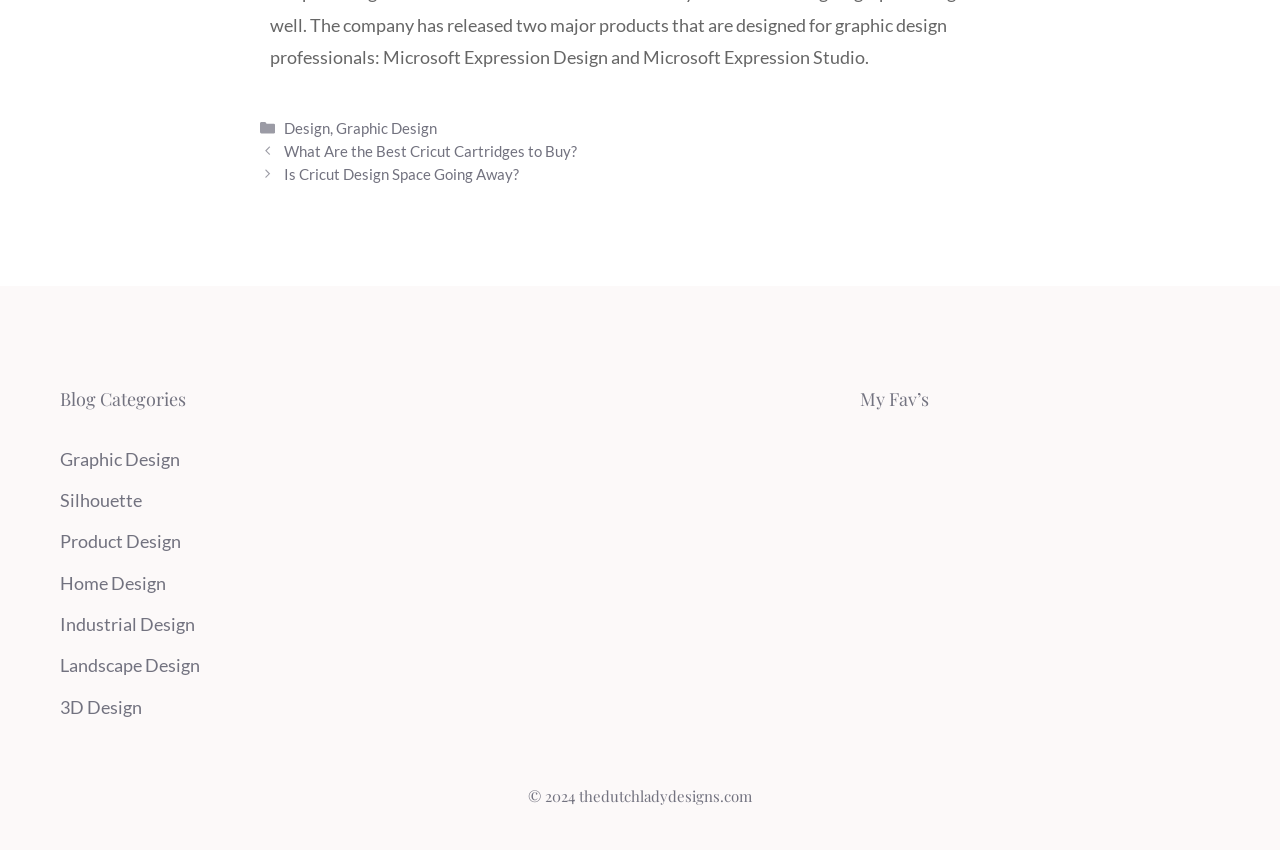Locate the bounding box coordinates of the element that should be clicked to execute the following instruction: "View the 'What Are the Best Cricut Cartridges to Buy?' post".

[0.222, 0.167, 0.451, 0.188]